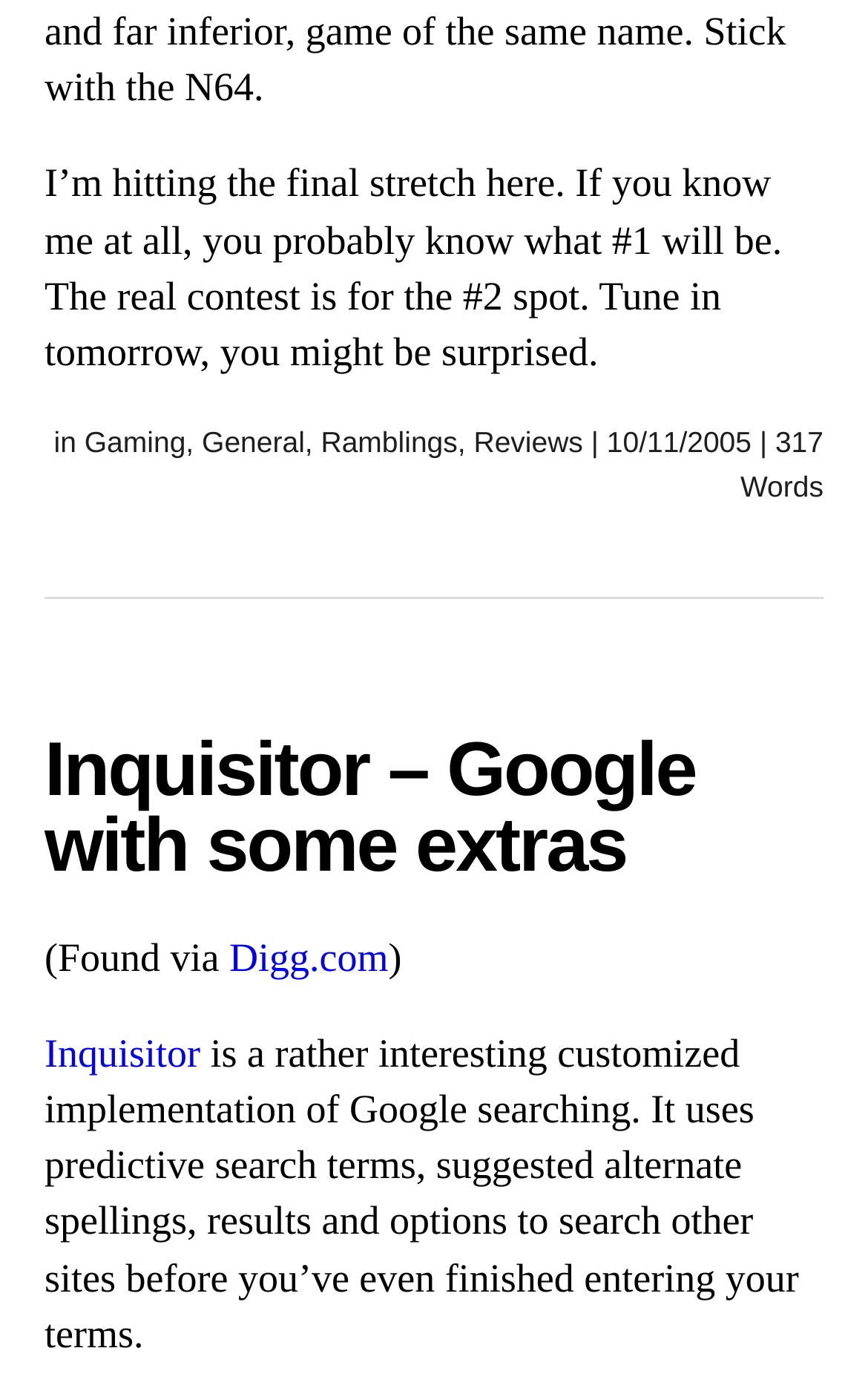Where was the information about Inquisitor found?
Please give a detailed and elaborate answer to the question based on the image.

The text mentions 'Found via Digg.com' in the middle of the page, indicating that the information about Inquisitor was found on Digg.com.